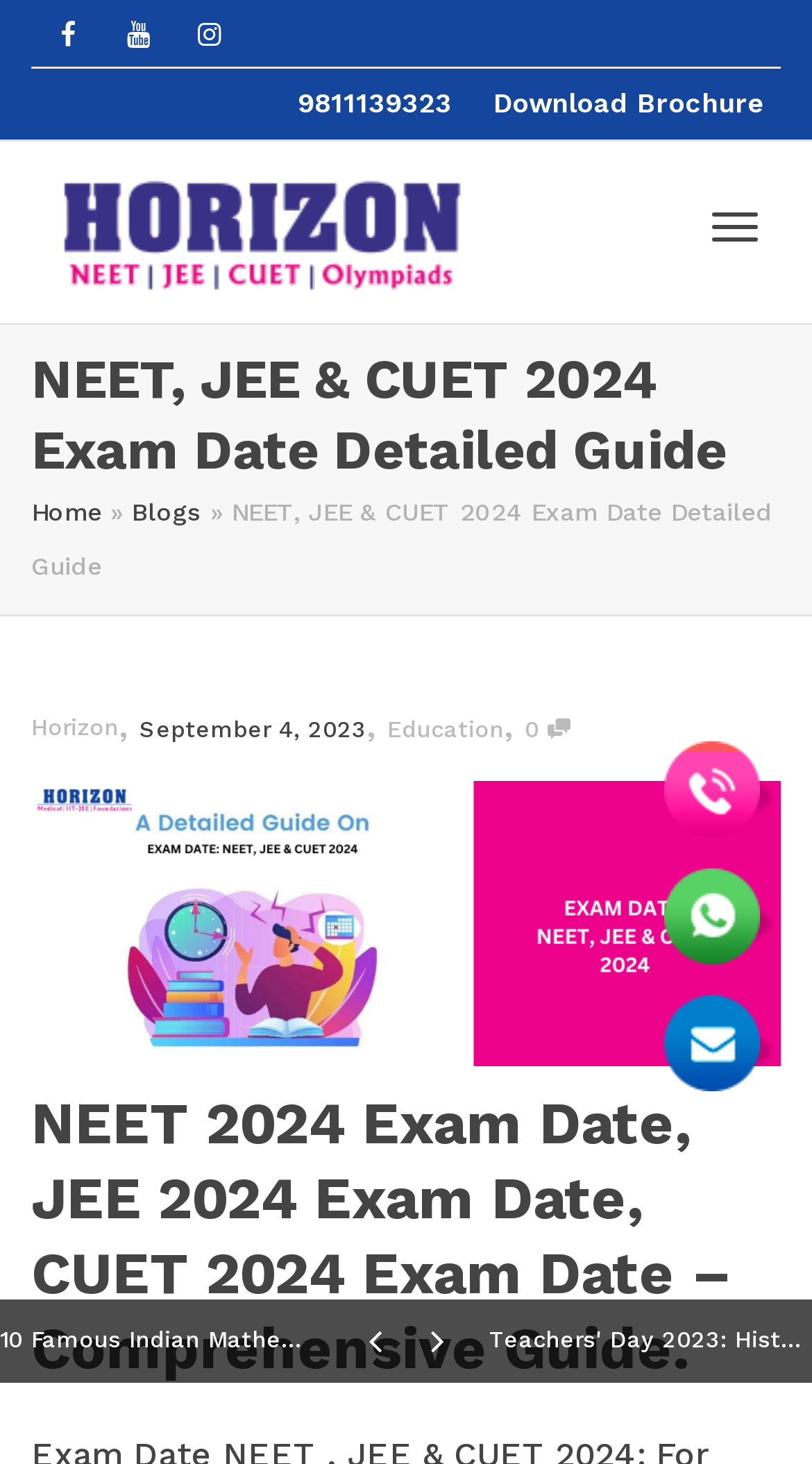Locate the bounding box coordinates of the area where you should click to accomplish the instruction: "Click Facebook link".

[0.041, 0.0, 0.126, 0.047]